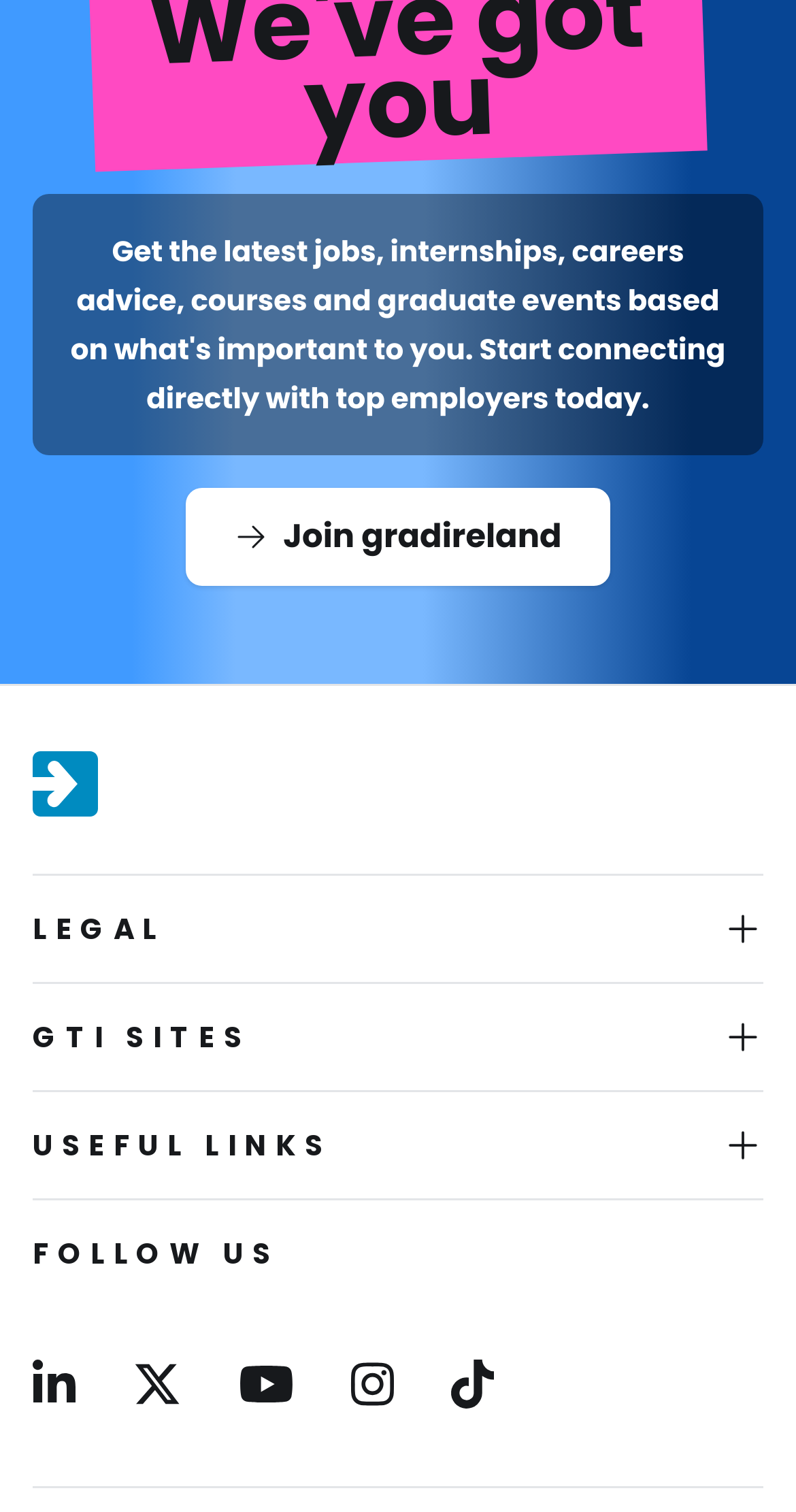Provide a one-word or short-phrase response to the question:
How many social media links are there?

5